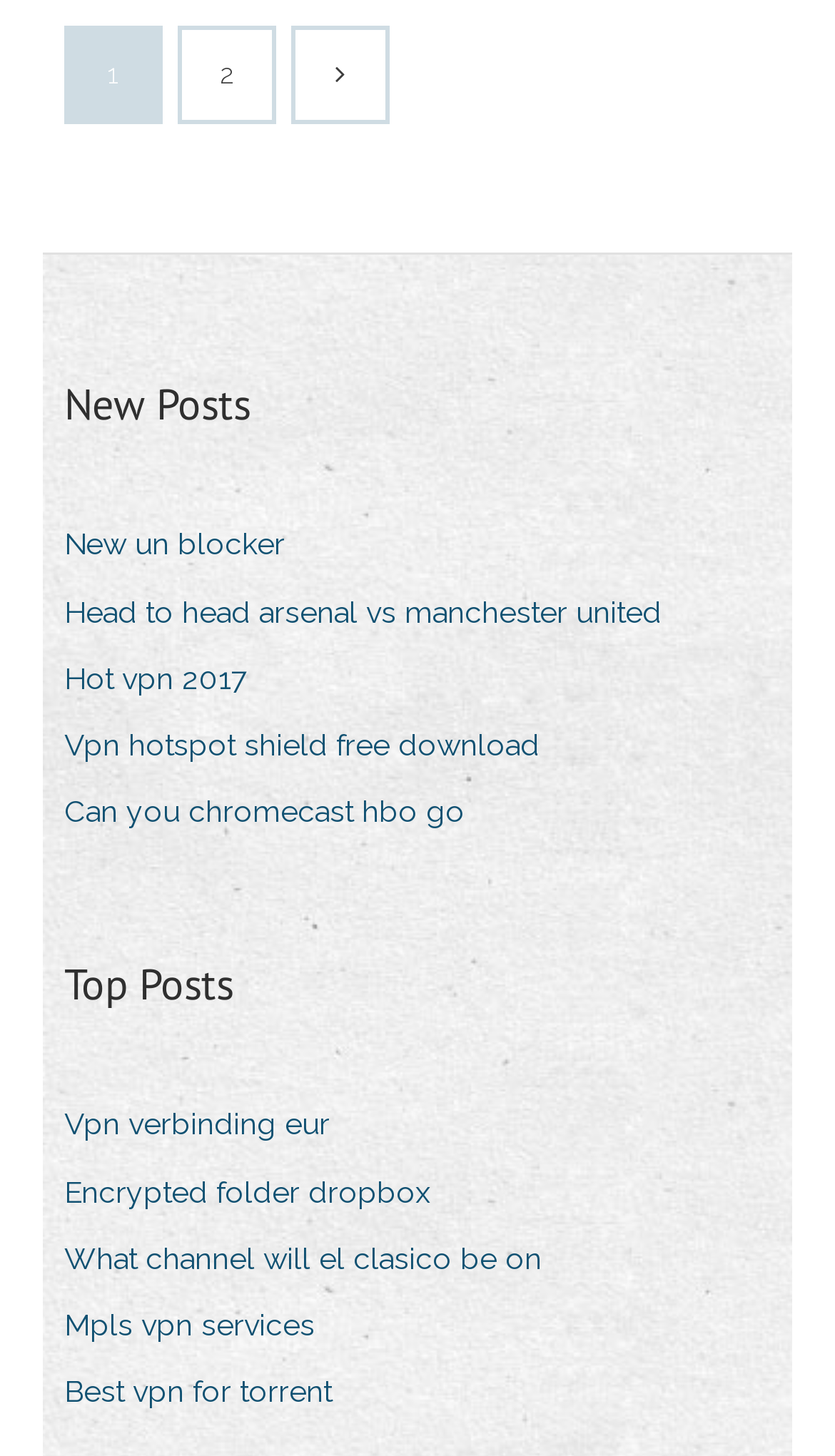What is the category of the first post?
Based on the screenshot, answer the question with a single word or phrase.

New Posts